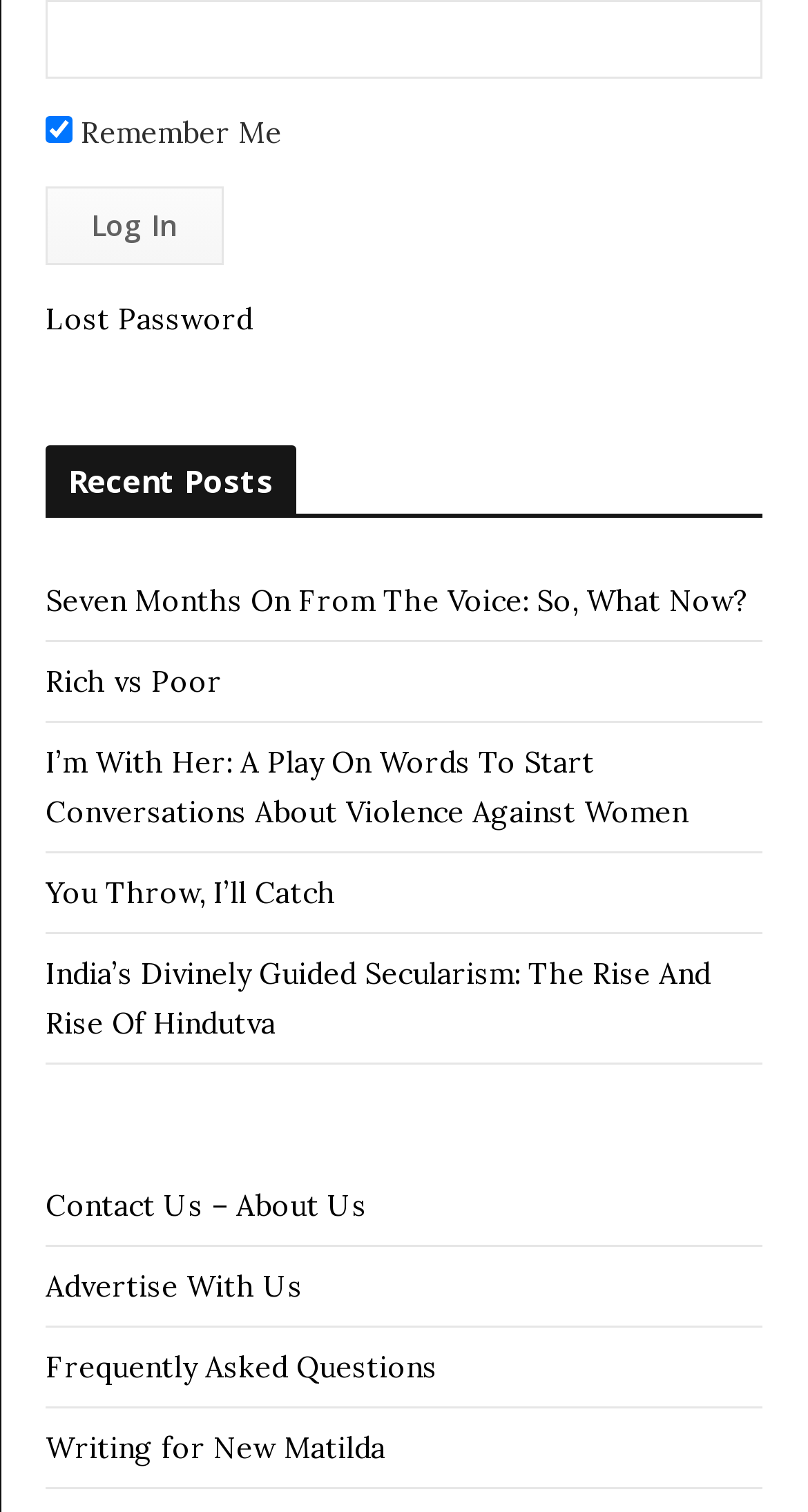Carefully examine the image and provide an in-depth answer to the question: Is the 'Remember Me' checkbox checked?

I checked the 'Remember Me' checkbox and found it to be in a checked state.